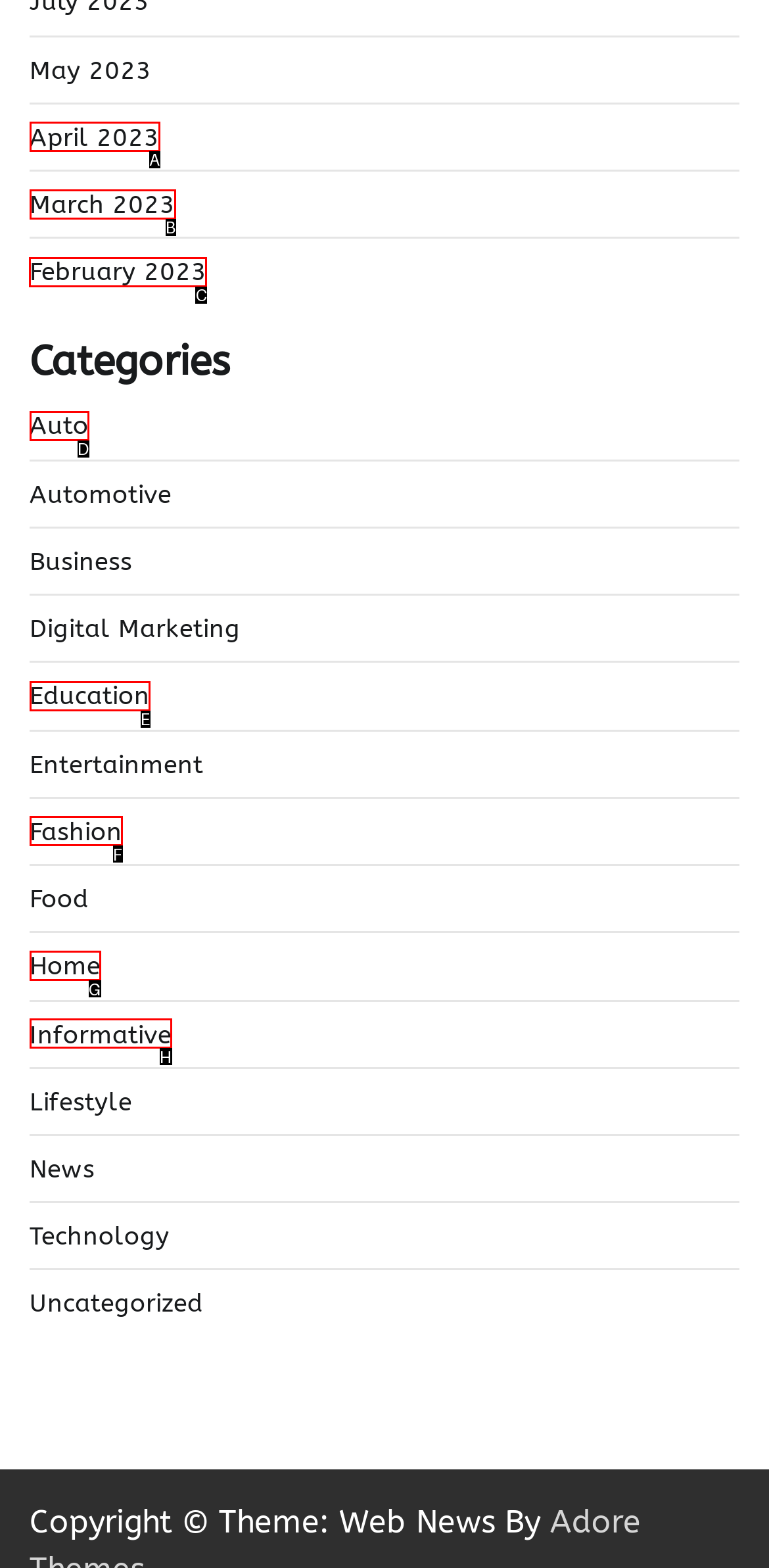Select the appropriate HTML element that needs to be clicked to execute the following task: Explore articles from February 2023. Respond with the letter of the option.

C